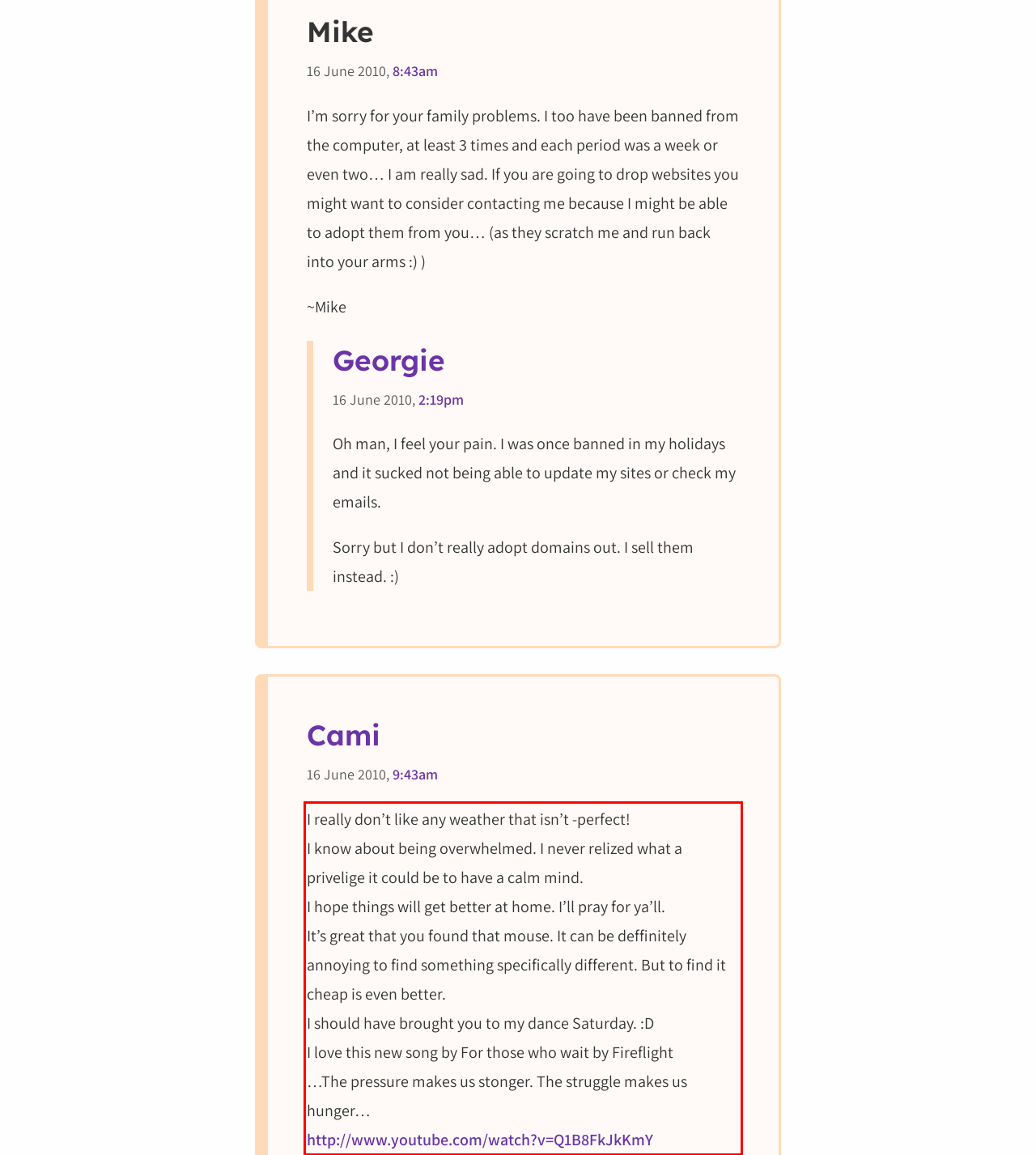By examining the provided screenshot of a webpage, recognize the text within the red bounding box and generate its text content.

I really don’t like any weather that isn’t -perfect! I know about being overwhelmed. I never relized what a privelige it could be to have a calm mind. I hope things will get better at home. I’ll pray for ya’ll. It’s great that you found that mouse. It can be deffinitely annoying to find something specifically different. But to find it cheap is even better. I should have brought you to my dance Saturday. :D I love this new song by For those who wait by Fireflight …The pressure makes us stonger. The struggle makes us hunger… http://www.youtube.com/watch?v=Q1B8FkJkKmY